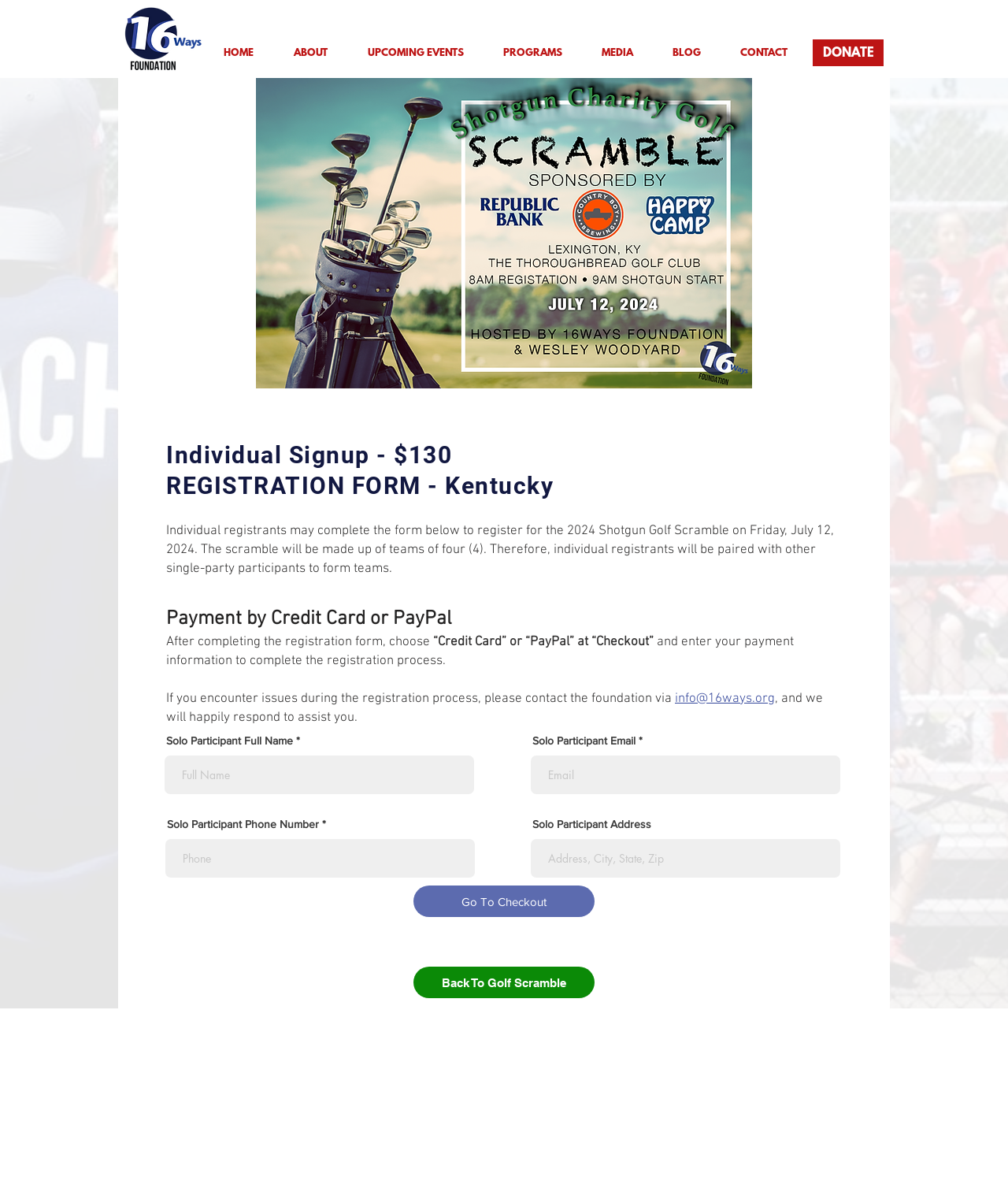Highlight the bounding box of the UI element that corresponds to this description: "Go To Checkout".

[0.41, 0.753, 0.59, 0.779]